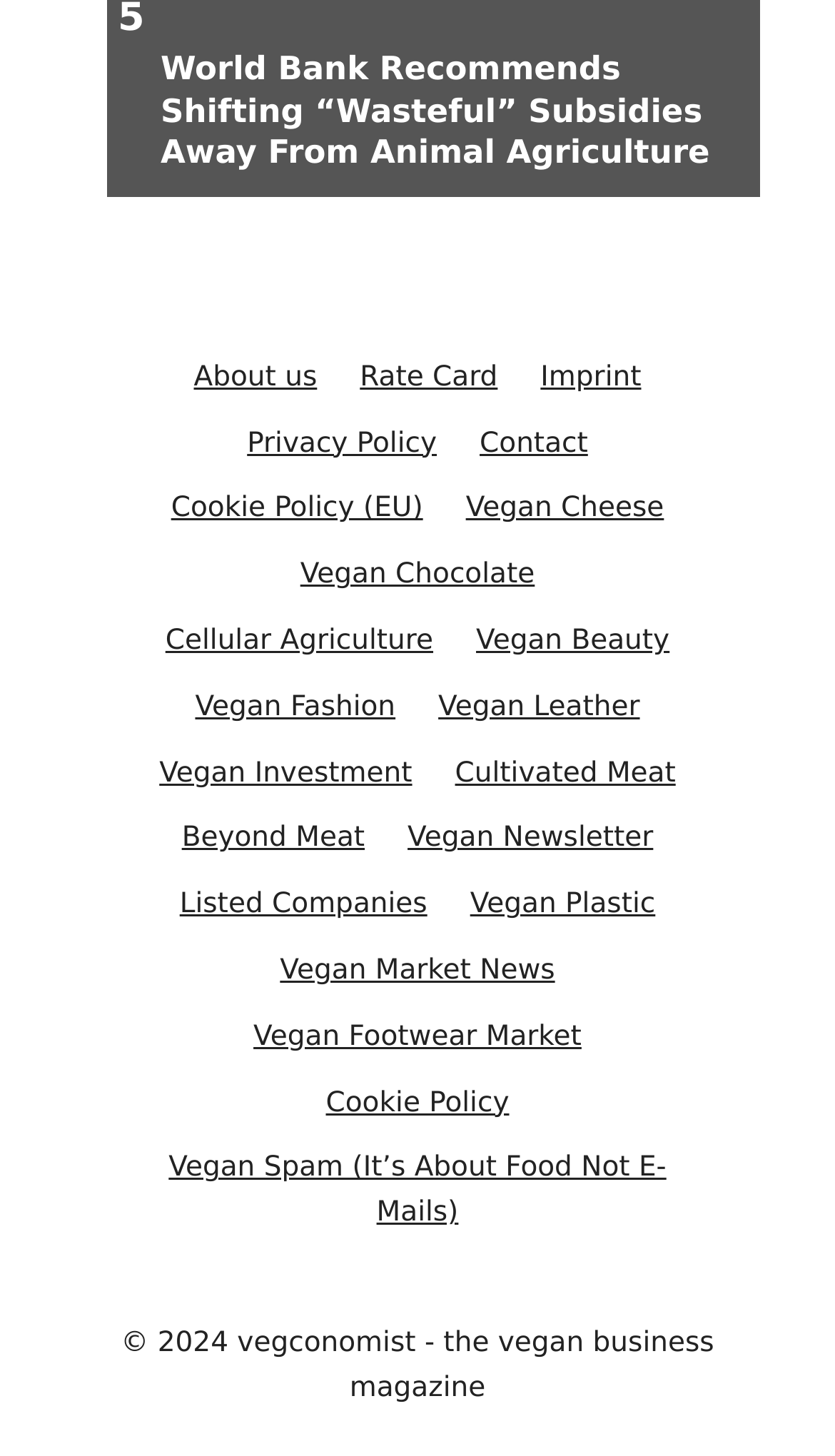Determine the bounding box coordinates of the section I need to click to execute the following instruction: "Read Vegan Cheese". Provide the coordinates as four float numbers between 0 and 1, i.e., [left, top, right, bottom].

[0.558, 0.339, 0.795, 0.361]